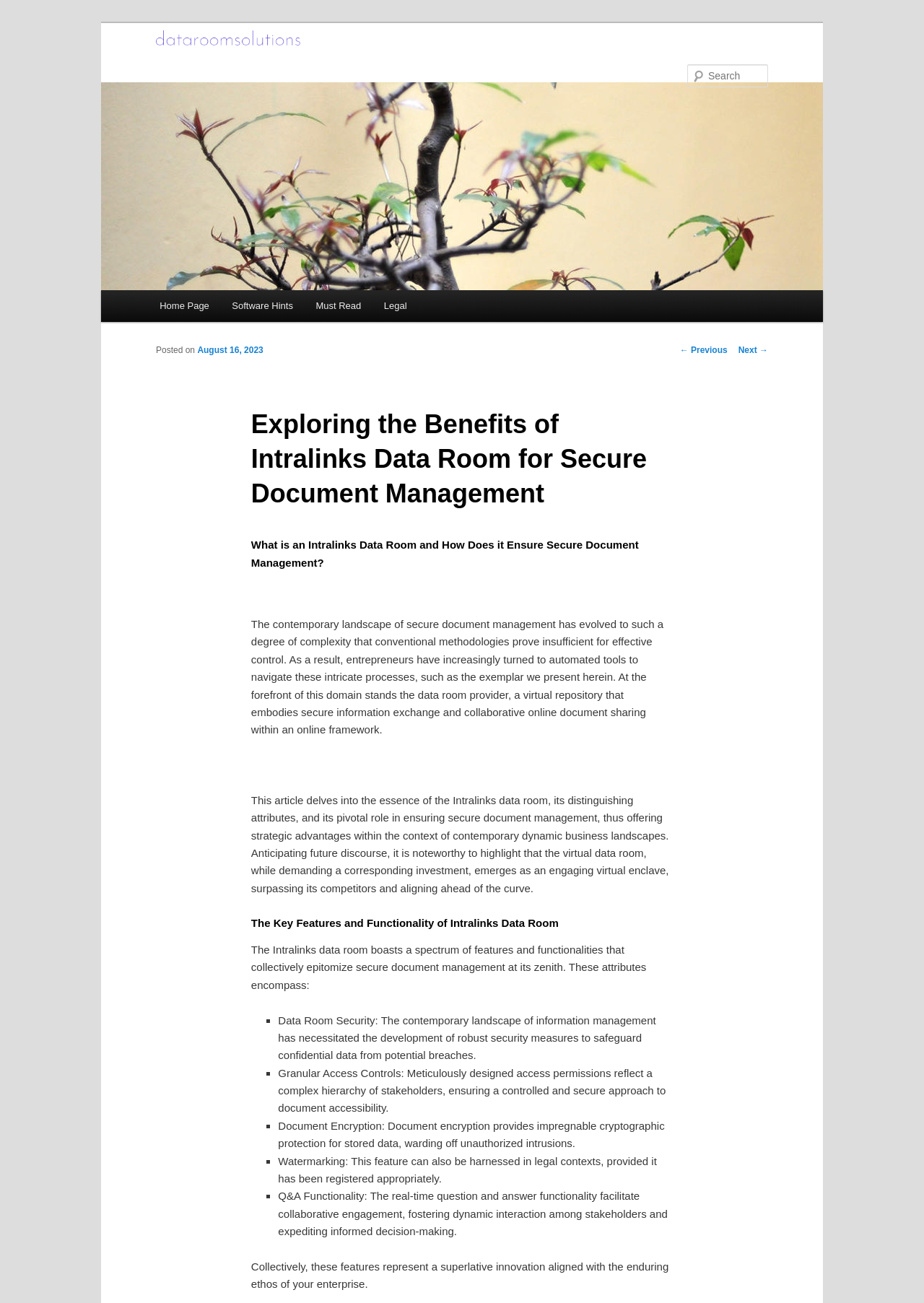Please find and report the primary heading text from the webpage.

Exploring the Benefits of Intralinks Data Room for Secure Document Management